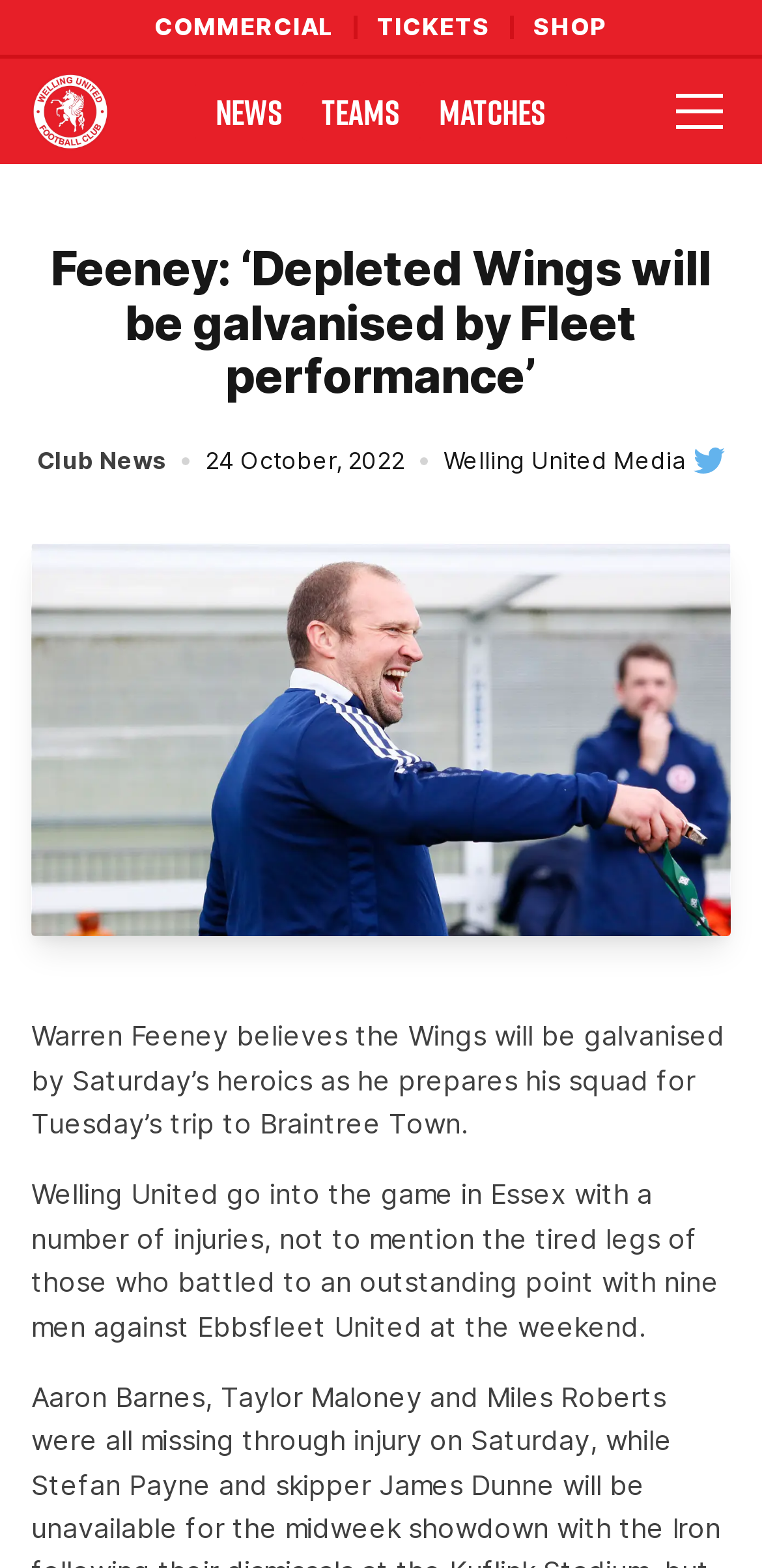Identify the bounding box coordinates of the clickable region necessary to fulfill the following instruction: "Read the latest news". The bounding box coordinates should be four float numbers between 0 and 1, i.e., [left, top, right, bottom].

[0.257, 0.052, 0.397, 0.09]